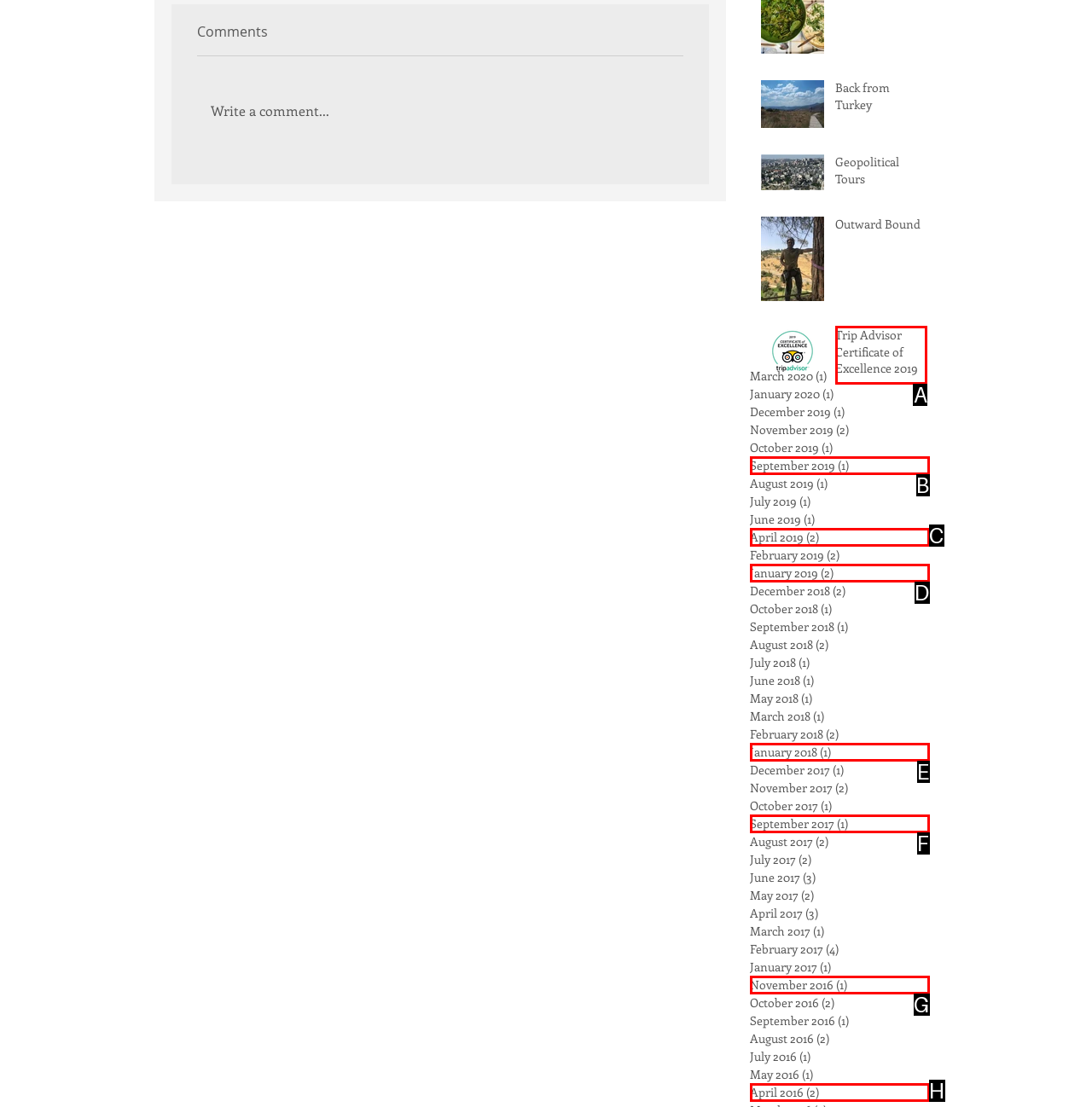Choose the letter of the option you need to click to Check Trip Advisor Certificate of Excellence 2019. Answer with the letter only.

A